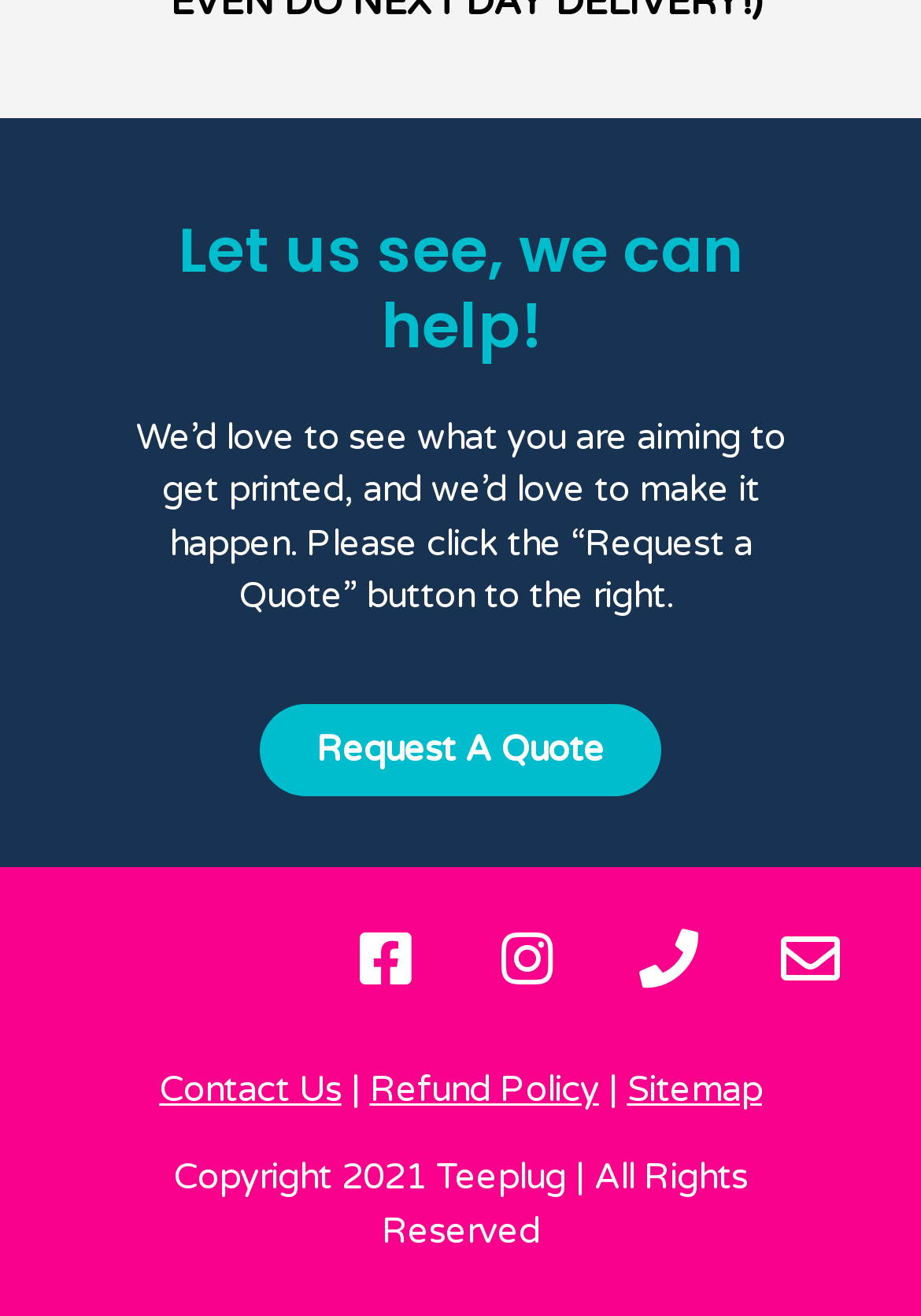Find and indicate the bounding box coordinates of the region you should select to follow the given instruction: "Open sitemap".

[0.681, 0.812, 0.827, 0.845]